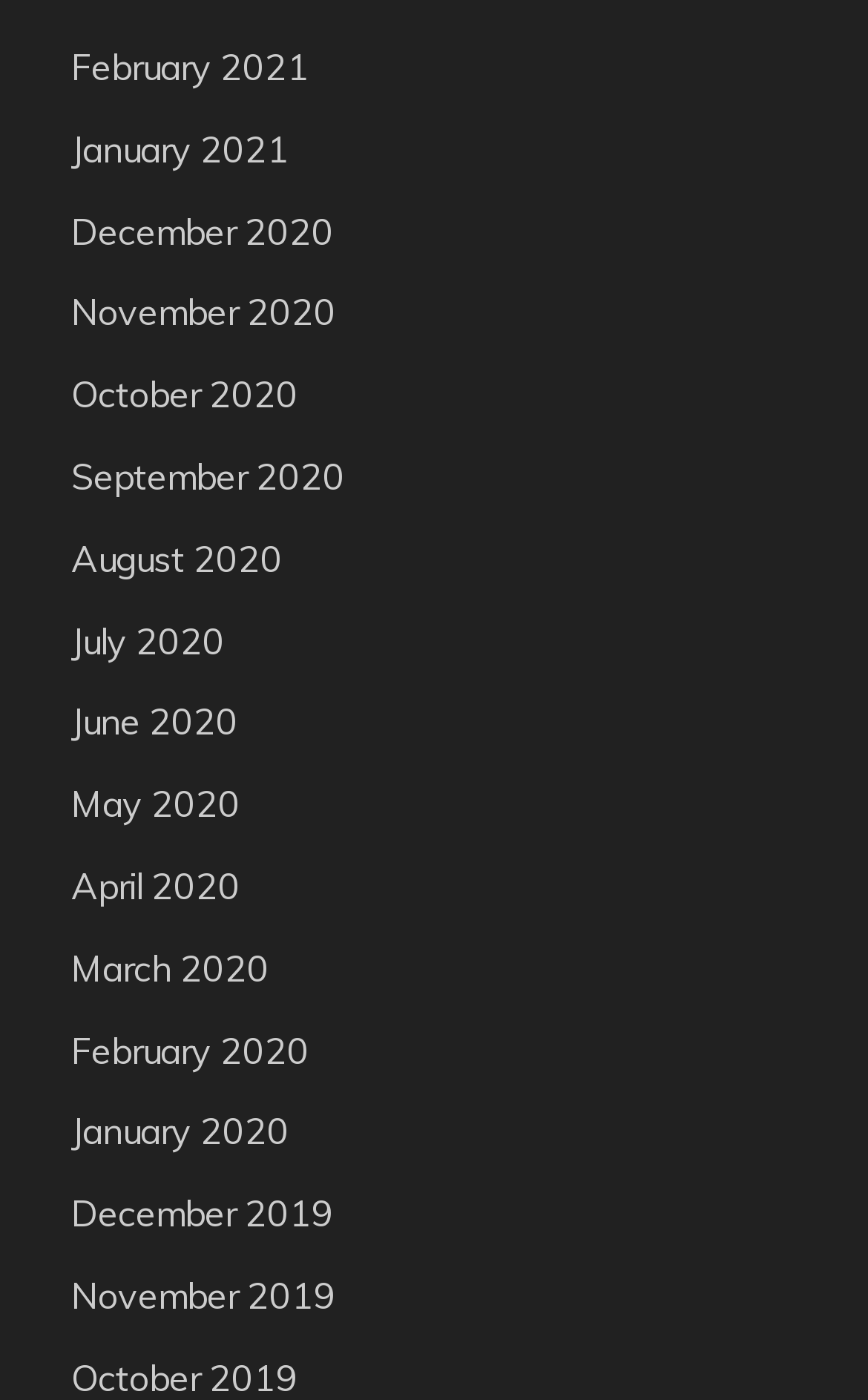How many links are there on the webpage?
Using the image, provide a detailed and thorough answer to the question.

I counted the number of links on the webpage, each representing a month, and found a total of 17 links.